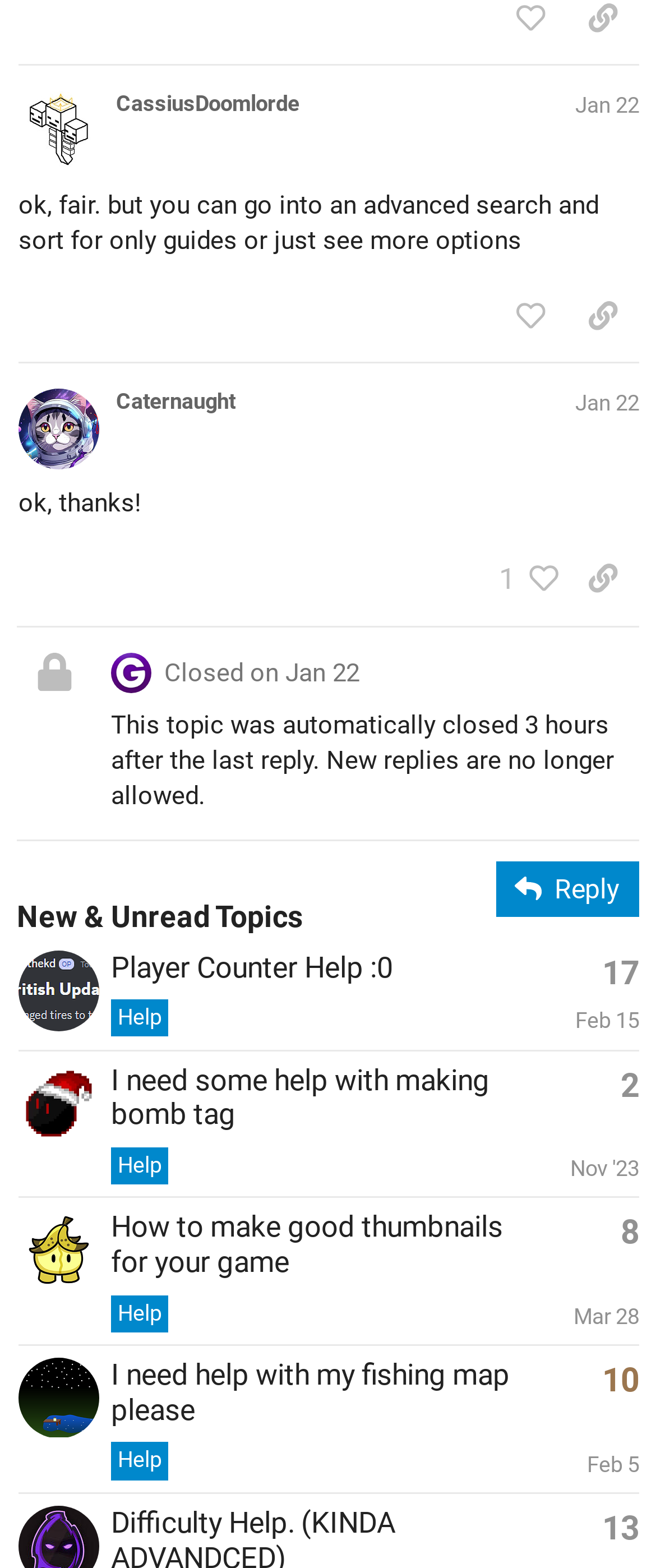Calculate the bounding box coordinates for the UI element based on the following description: "Judicial Review Papers Served". Ensure the coordinates are four float numbers between 0 and 1, i.e., [left, top, right, bottom].

None